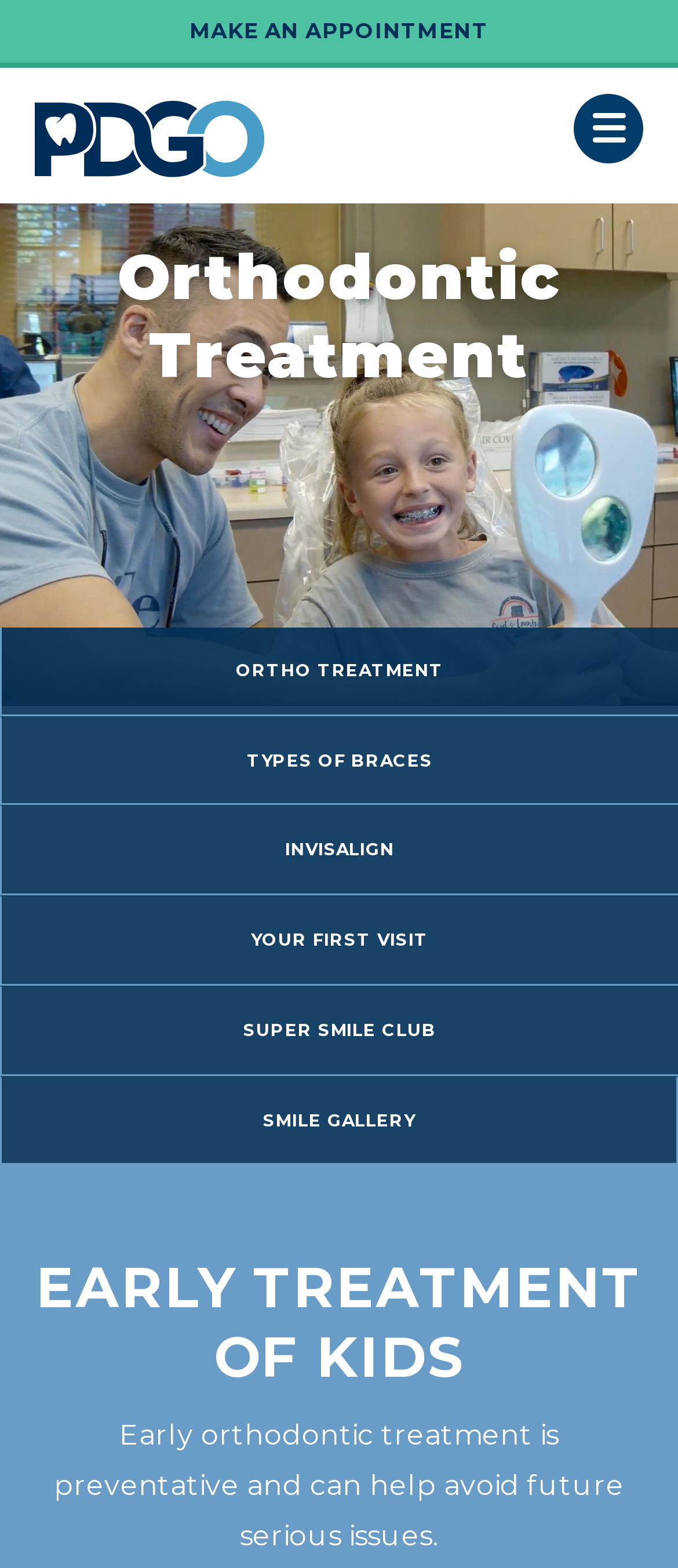Can you look at the image and give a comprehensive answer to the question:
What can be done on this webpage?

The webpage has a prominent link to MAKE AN APPOINTMENT, indicating that users can make an appointment for a pediatric dentist visit or orthodontic treatment on this webpage.